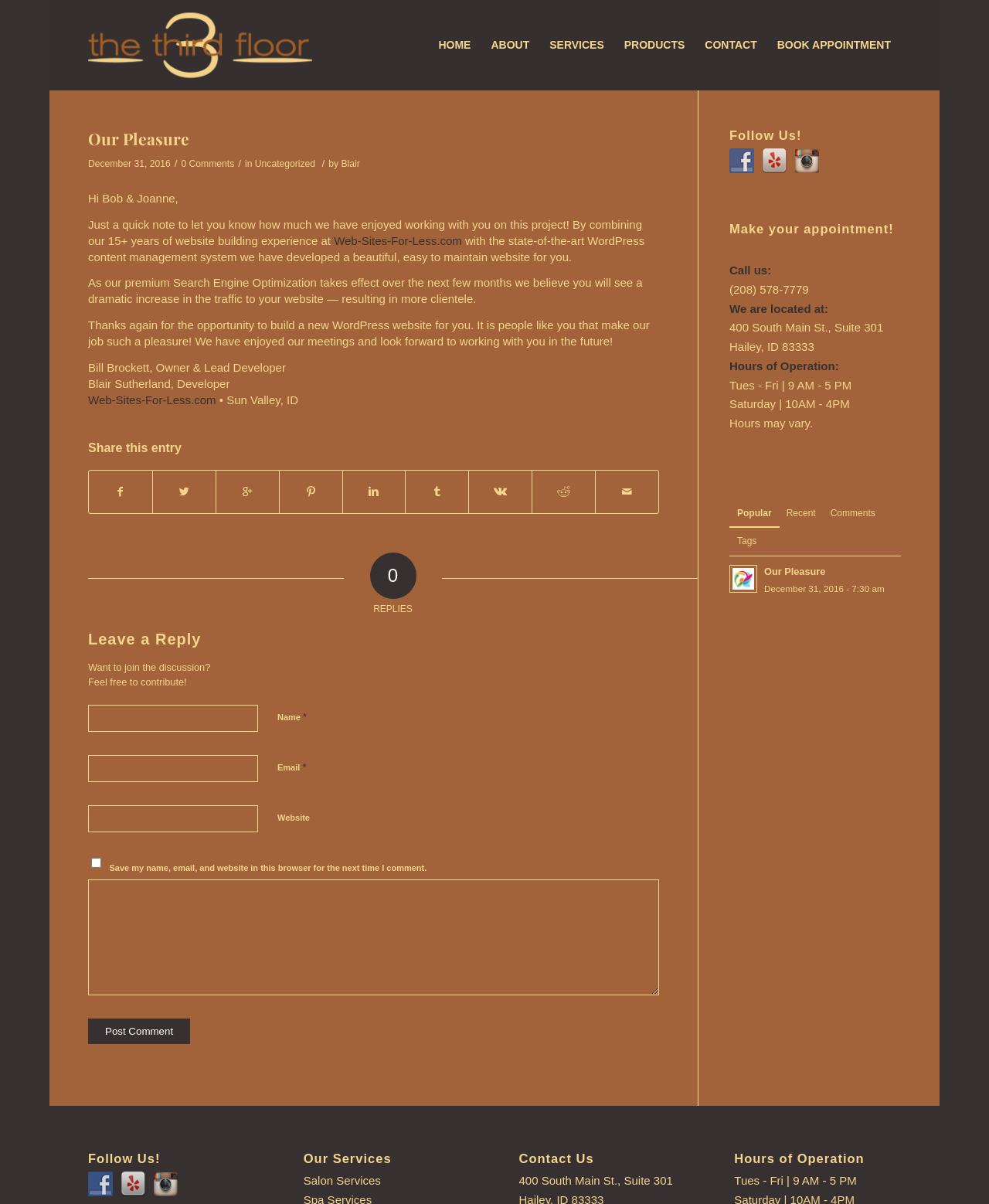Produce an extensive caption that describes everything on the webpage.

This webpage is titled "Our Pleasure - Third Floor Salon" and has a navigation menu at the top with links to "HOME", "ABOUT", "SERVICES", "PRODUCTS", "CONTACT", and "BOOK APPOINTMENT". Below the navigation menu, there is a main content area with an article that has a heading "Our Pleasure" followed by a date "December 31, 2016" and a comment count "0 Comments". 

The article content starts with a greeting "Hi Bob & Joanne," and then describes the experience of working with the recipients on a project, combining website building experience with a WordPress content management system to develop a beautiful and easy-to-maintain website. The text also mentions the expectation of increased website traffic and thanks the recipients for the opportunity to work with them.

Below the article content, there is a section to share the entry with links to various social media platforms. Then, there is a "Leave a Reply" section with fields to enter a name, email, website, and a comment, as well as a checkbox to save the information for future comments.

On the right side of the page, there is a complementary section with a heading "Follow Us!" and links to follow the salon on Facebook, Yelp, and Instagram, each with an accompanying image. Below that, there is a section to make an appointment with the salon, including a call-to-action to call the salon, the address, and hours of operation. Finally, there are links to popular, recent, and commented posts, as well as a tags section.